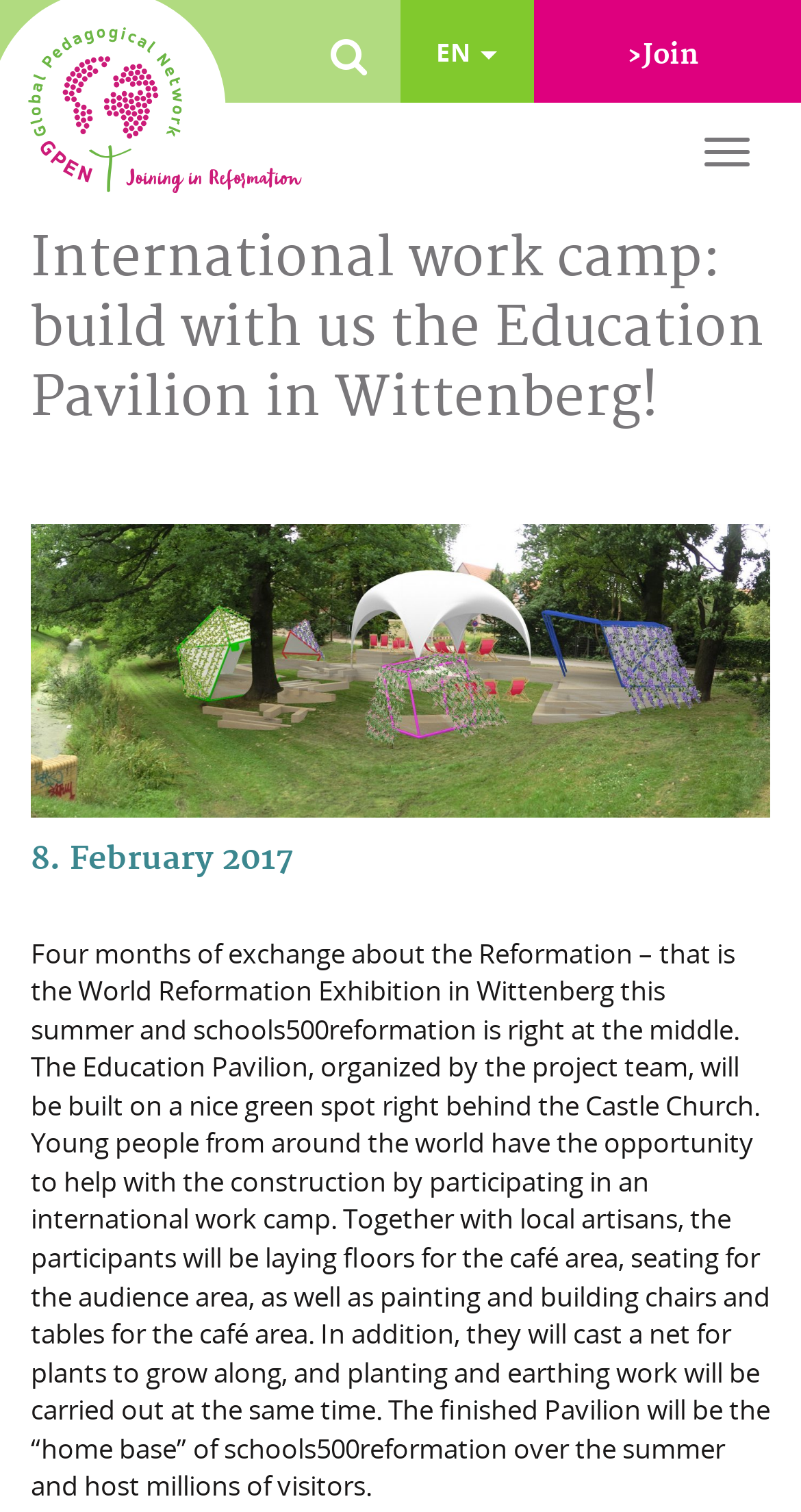What is the World Reformation Exhibition about?
Please provide a comprehensive answer based on the details in the screenshot.

Although the webpage does not explicitly state what the World Reformation Exhibition is about, it mentions that it is related to the Reformation and will take place in Wittenberg this summer.